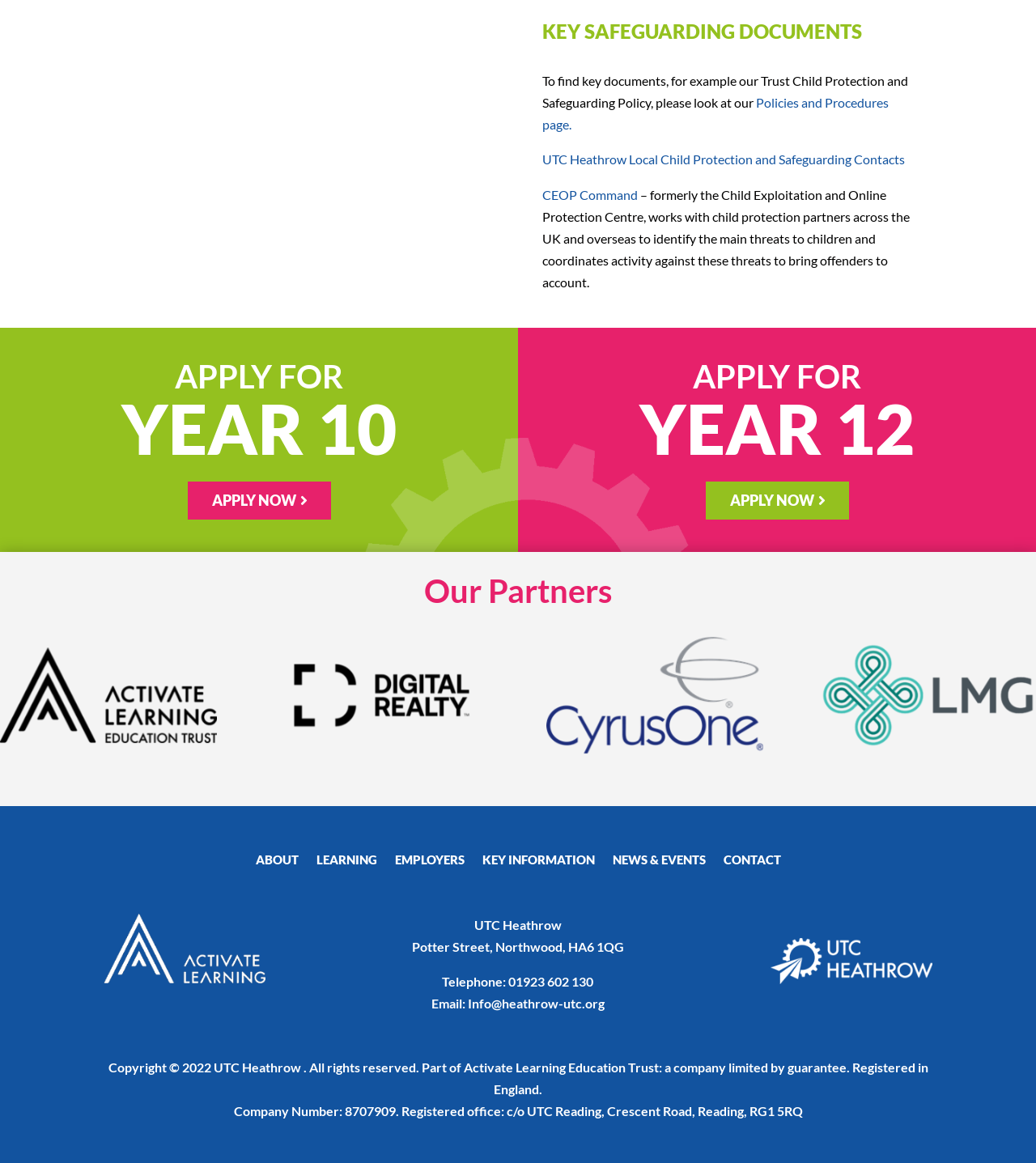Identify the bounding box coordinates of the HTML element based on this description: "Policies and Procedures page.".

[0.523, 0.081, 0.858, 0.114]